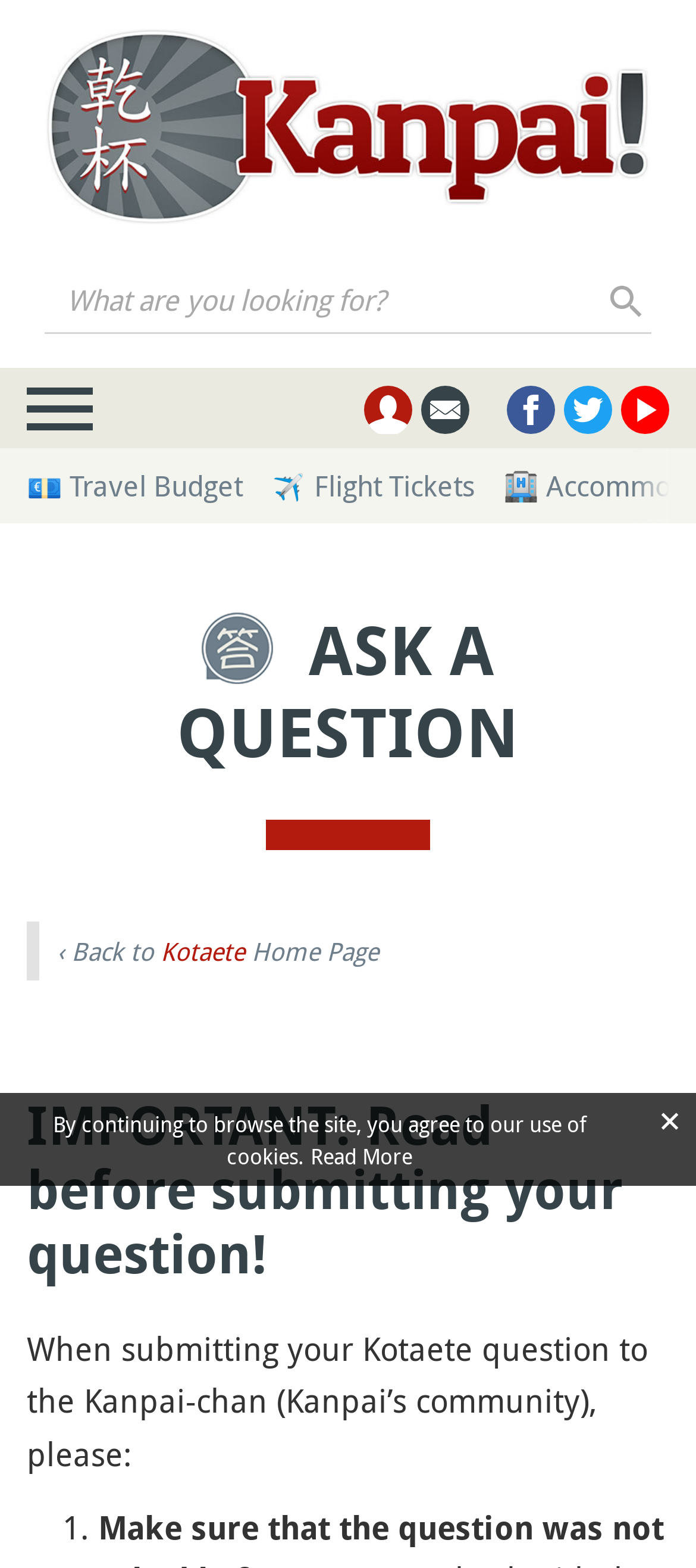Can you pinpoint the bounding box coordinates for the clickable element required for this instruction: "Toggle the main menu"? The coordinates should be four float numbers between 0 and 1, i.e., [left, top, right, bottom].

None